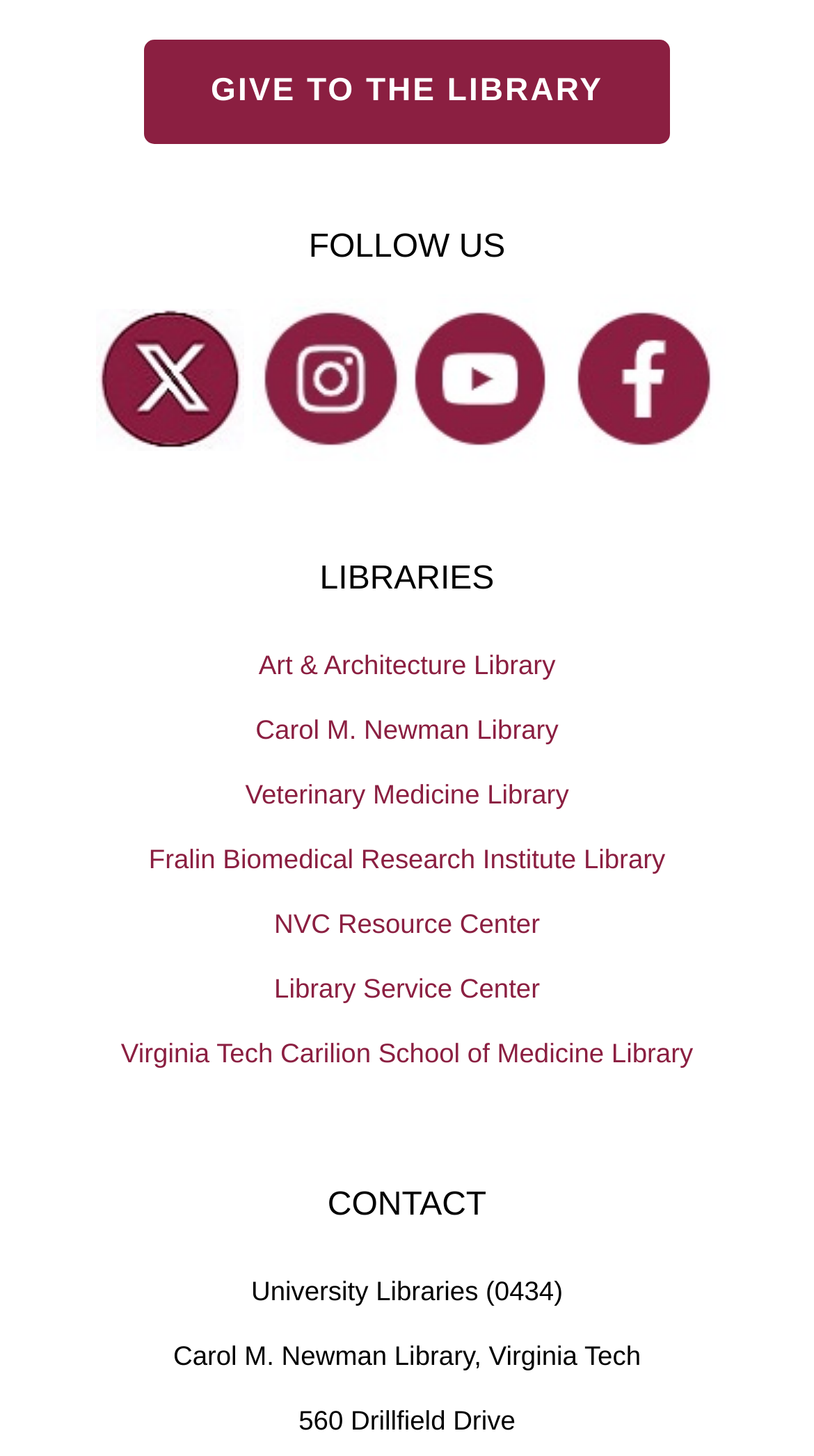Use one word or a short phrase to answer the question provided: 
What is the name of the first library listed?

Art & Architecture Library